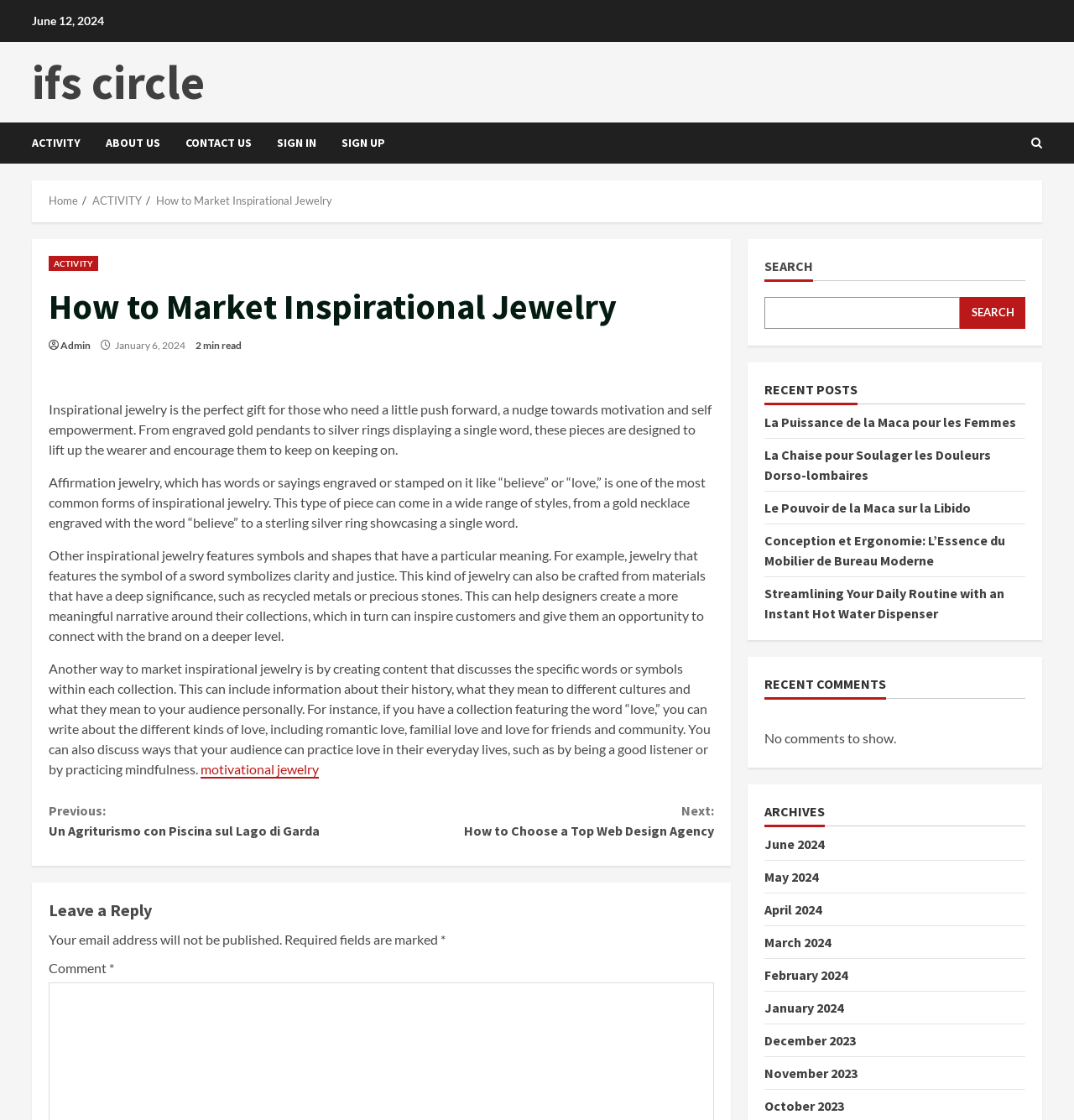Provide a one-word or short-phrase answer to the question:
What is the purpose of inspirational jewelry?

to provide motivation and self empowerment